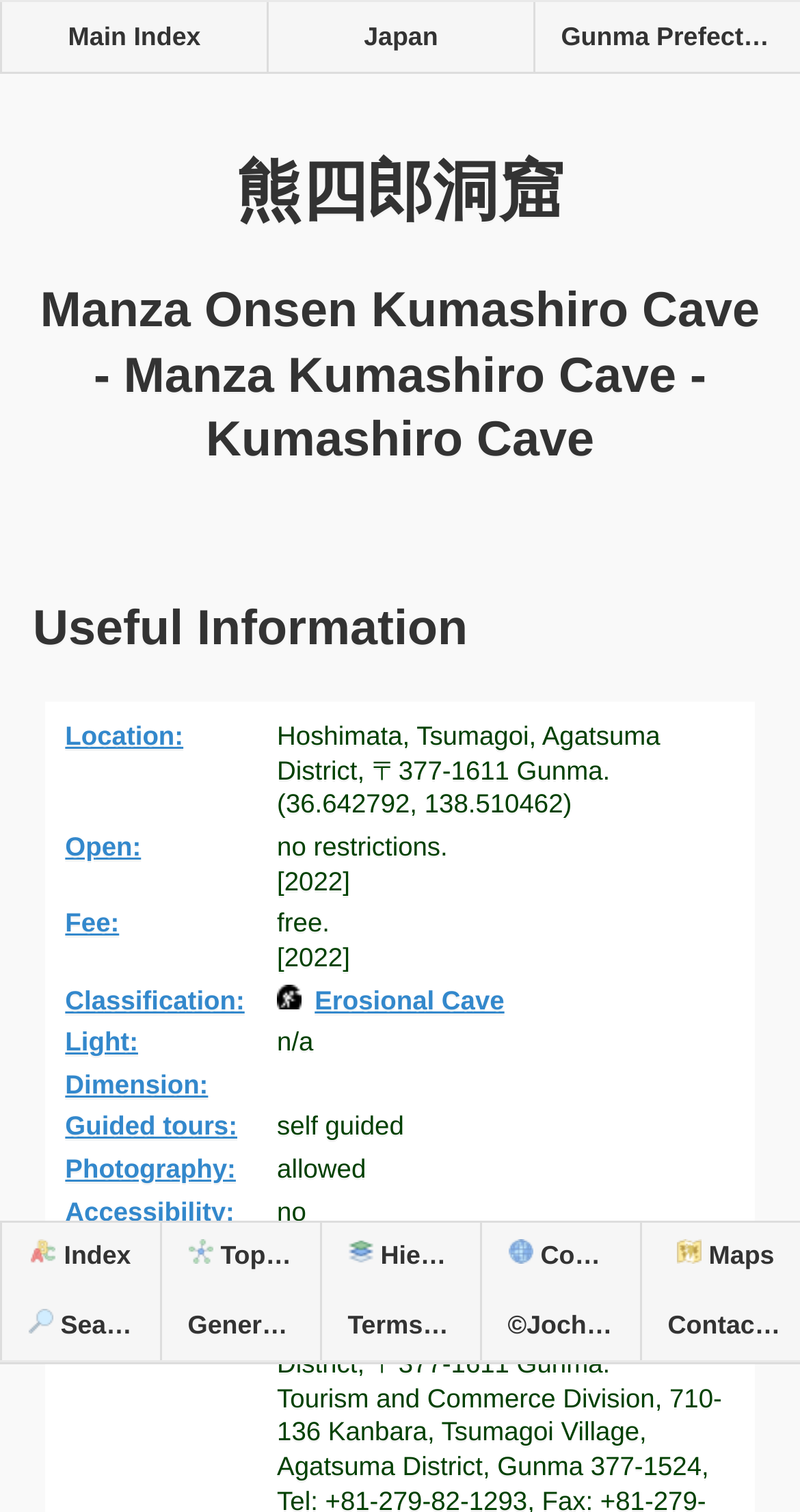Please identify the bounding box coordinates of the element's region that I should click in order to complete the following instruction: "View information about Japan". The bounding box coordinates consist of four float numbers between 0 and 1, i.e., [left, top, right, bottom].

[0.333, 0.001, 0.667, 0.047]